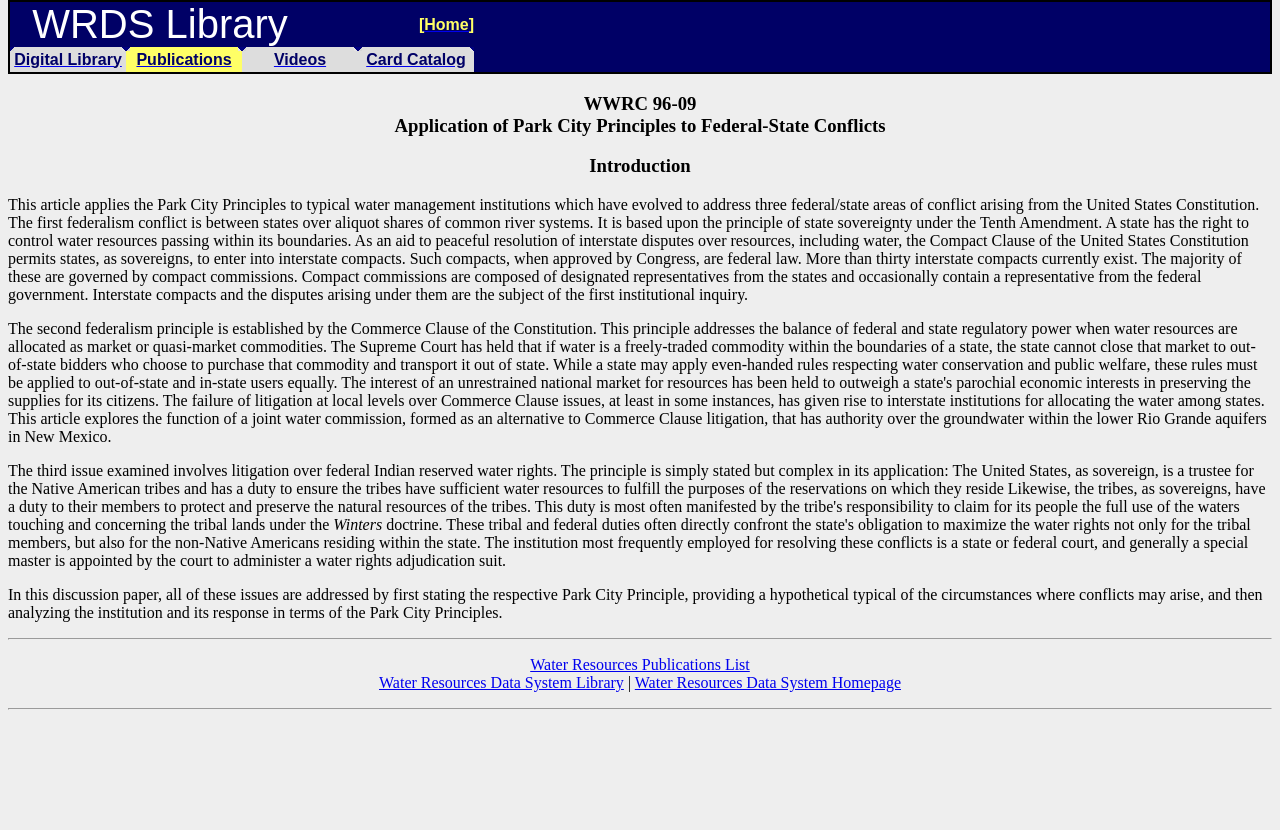Find the bounding box of the element with the following description: "Water Resources Publications List". The coordinates must be four float numbers between 0 and 1, formatted as [left, top, right, bottom].

[0.414, 0.791, 0.586, 0.811]